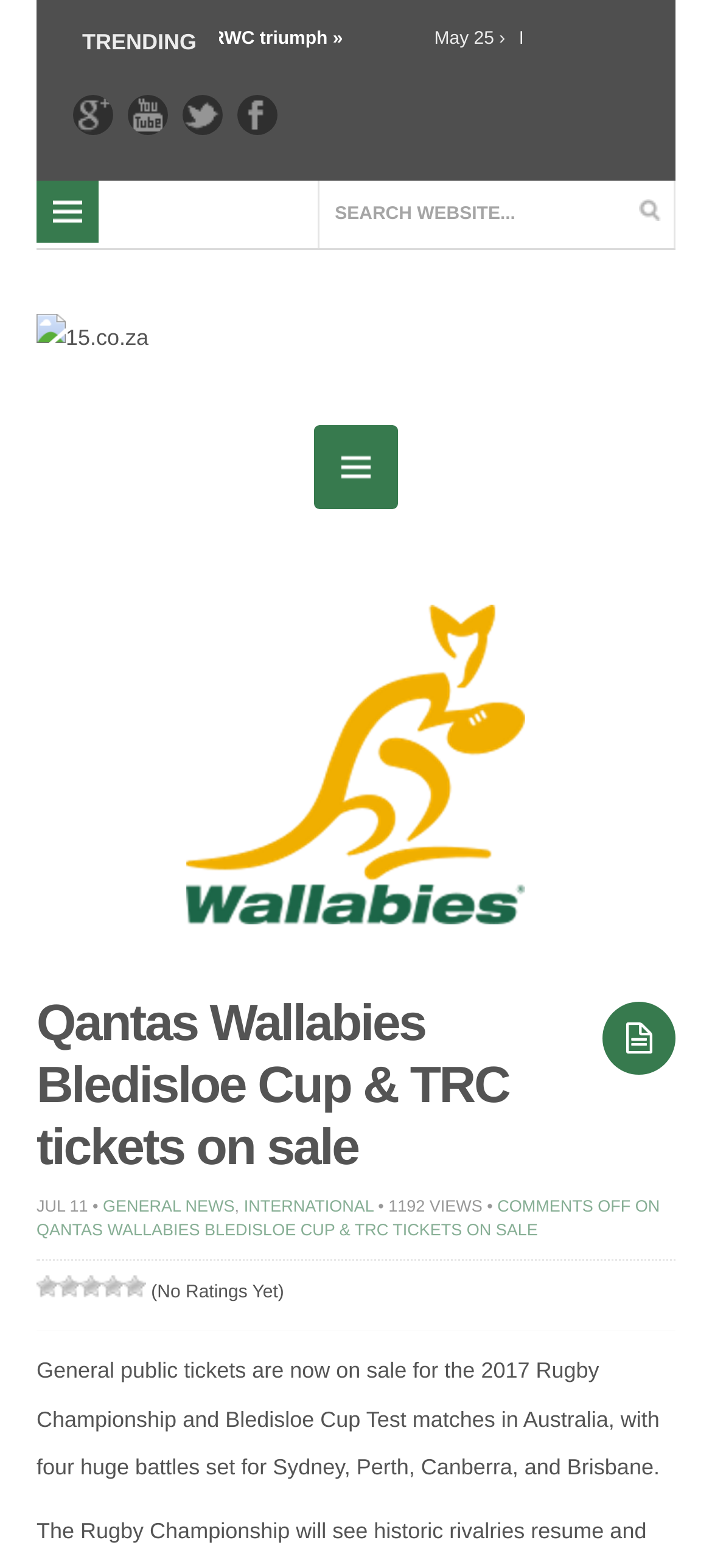How many social media links are available?
Answer the question with just one word or phrase using the image.

4